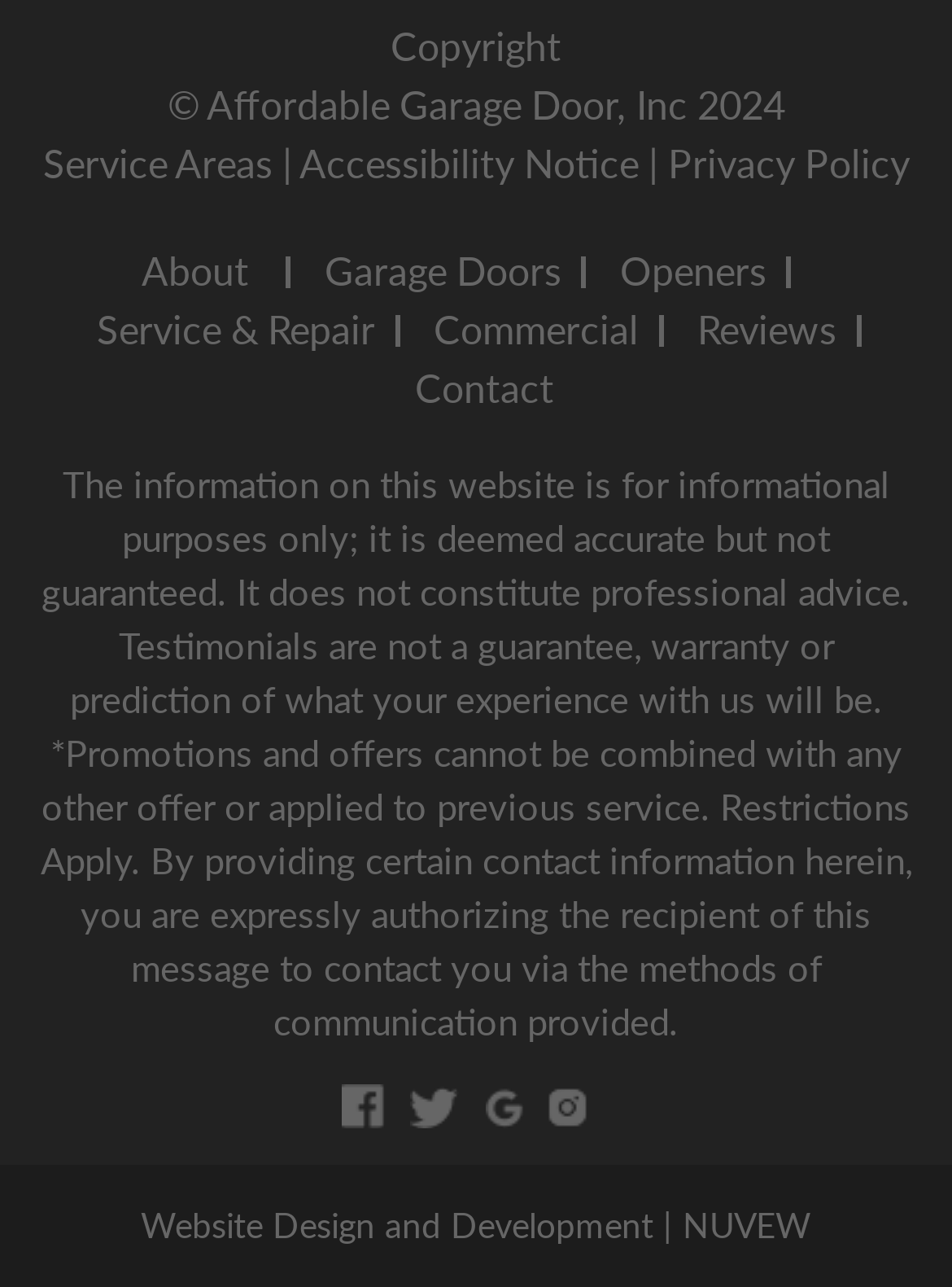Please identify the bounding box coordinates of the element I need to click to follow this instruction: "Expand the primary menu".

None